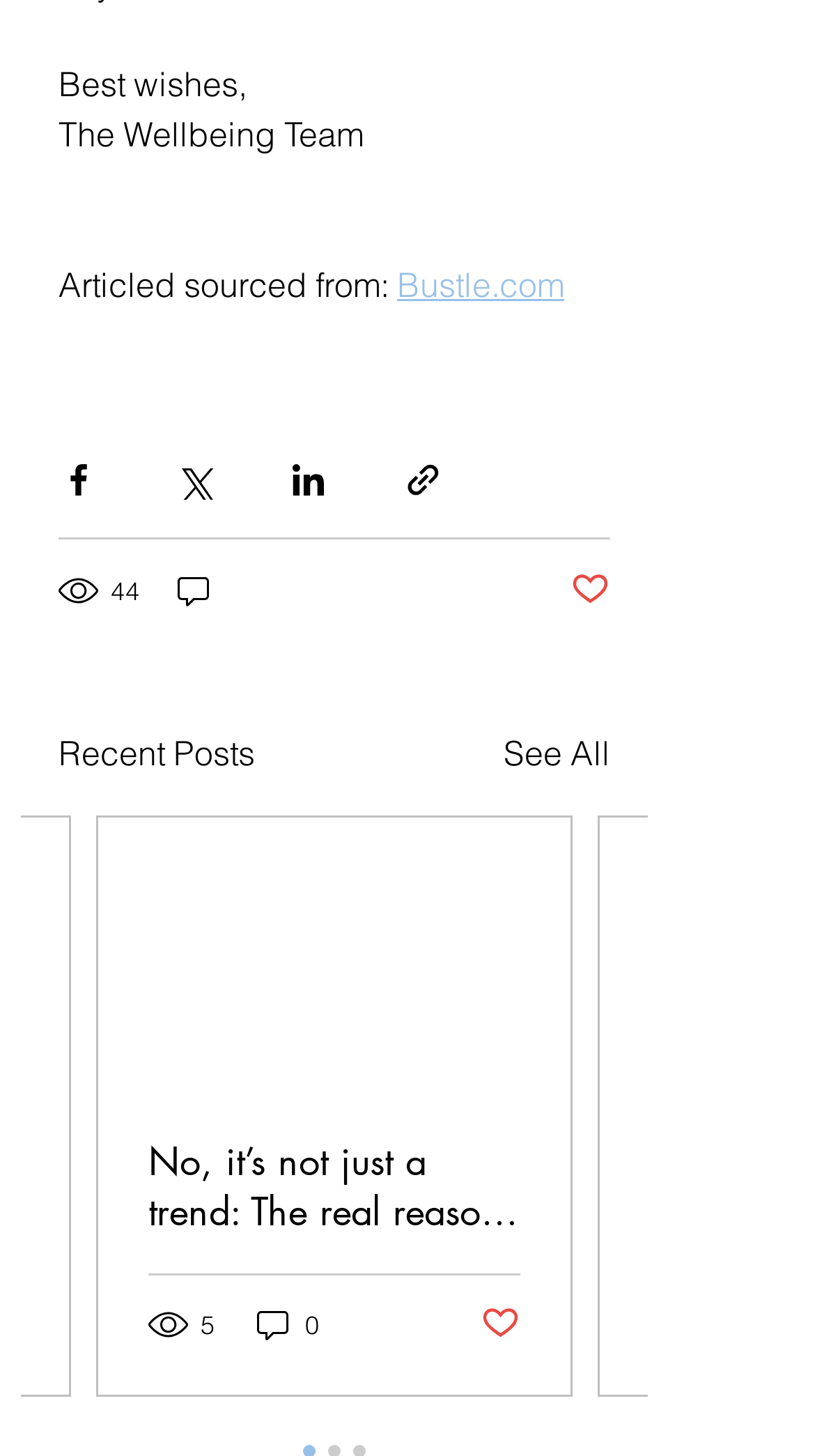Determine the bounding box coordinates of the clickable element necessary to fulfill the instruction: "Read the article about adult ADHD and autism diagnoses". Provide the coordinates as four float numbers within the 0 to 1 range, i.e., [left, top, right, bottom].

[0.182, 0.779, 0.638, 0.848]